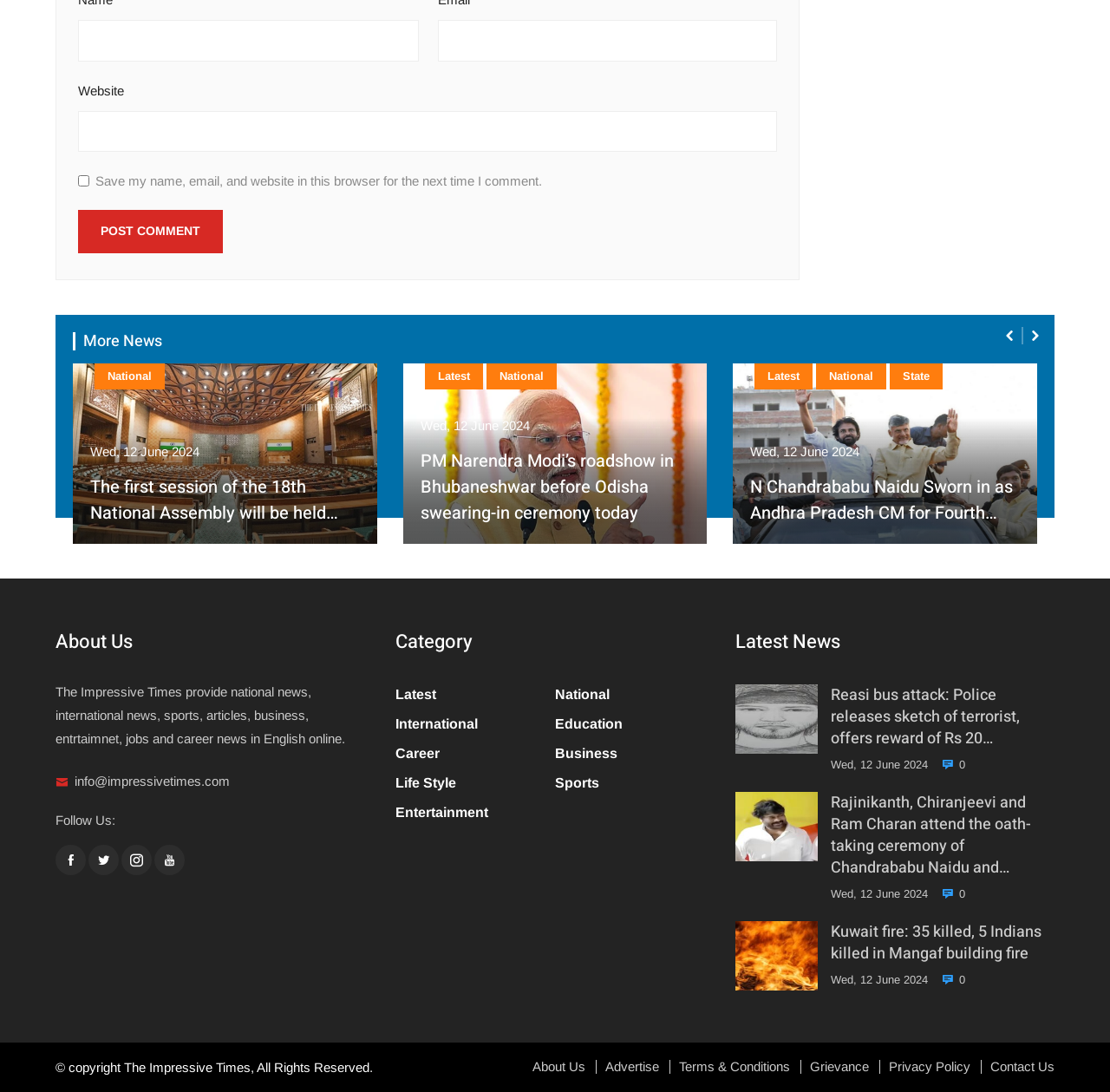What is the name of the website?
With the help of the image, please provide a detailed response to the question.

The name of the website is The Impressive Times, as indicated by the heading 'About Us' and the copyright information at the bottom of the page.